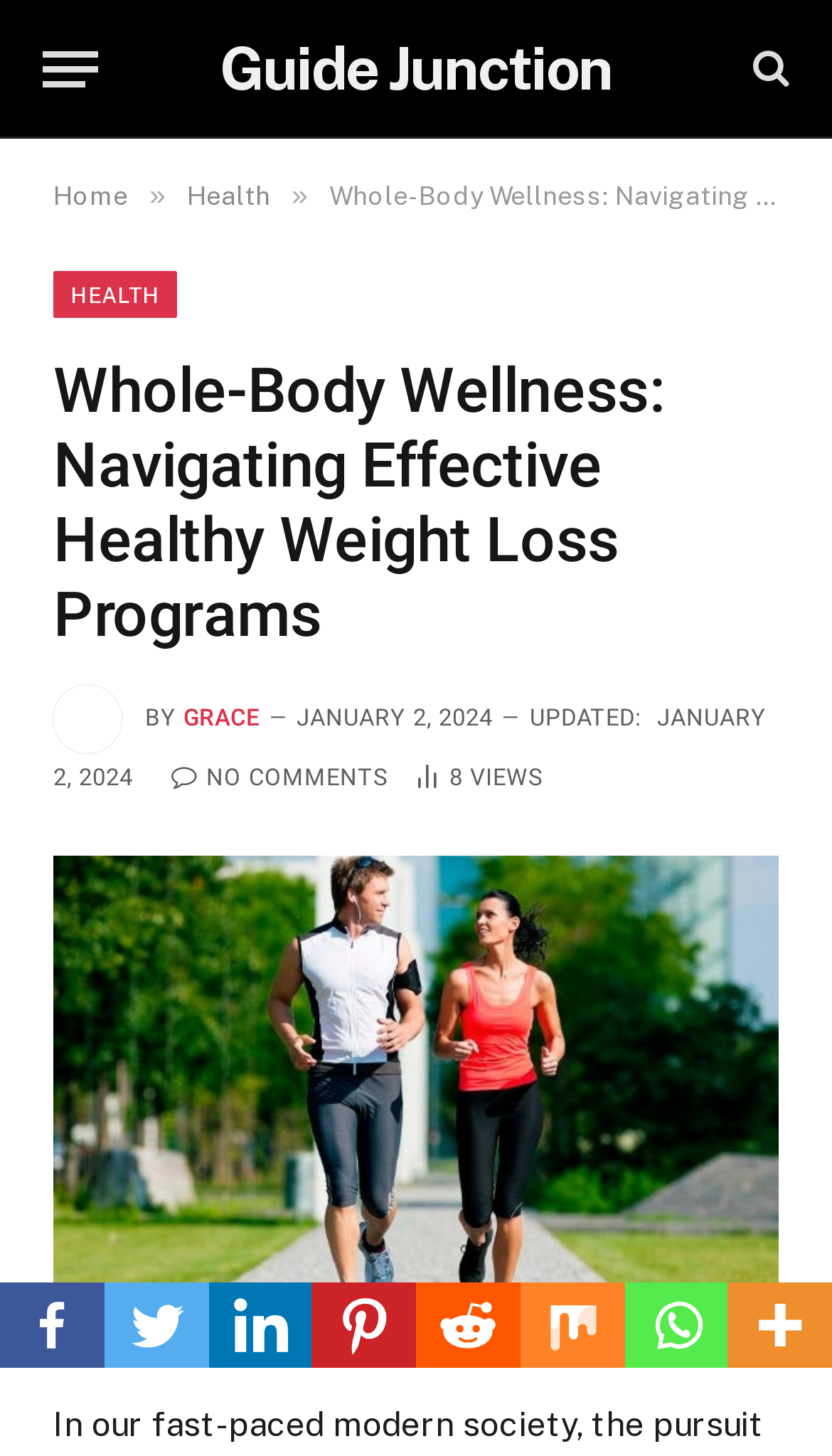Please identify the bounding box coordinates of the area that needs to be clicked to follow this instruction: "Read the Whole-Body Wellness article".

[0.064, 0.587, 0.936, 0.913]